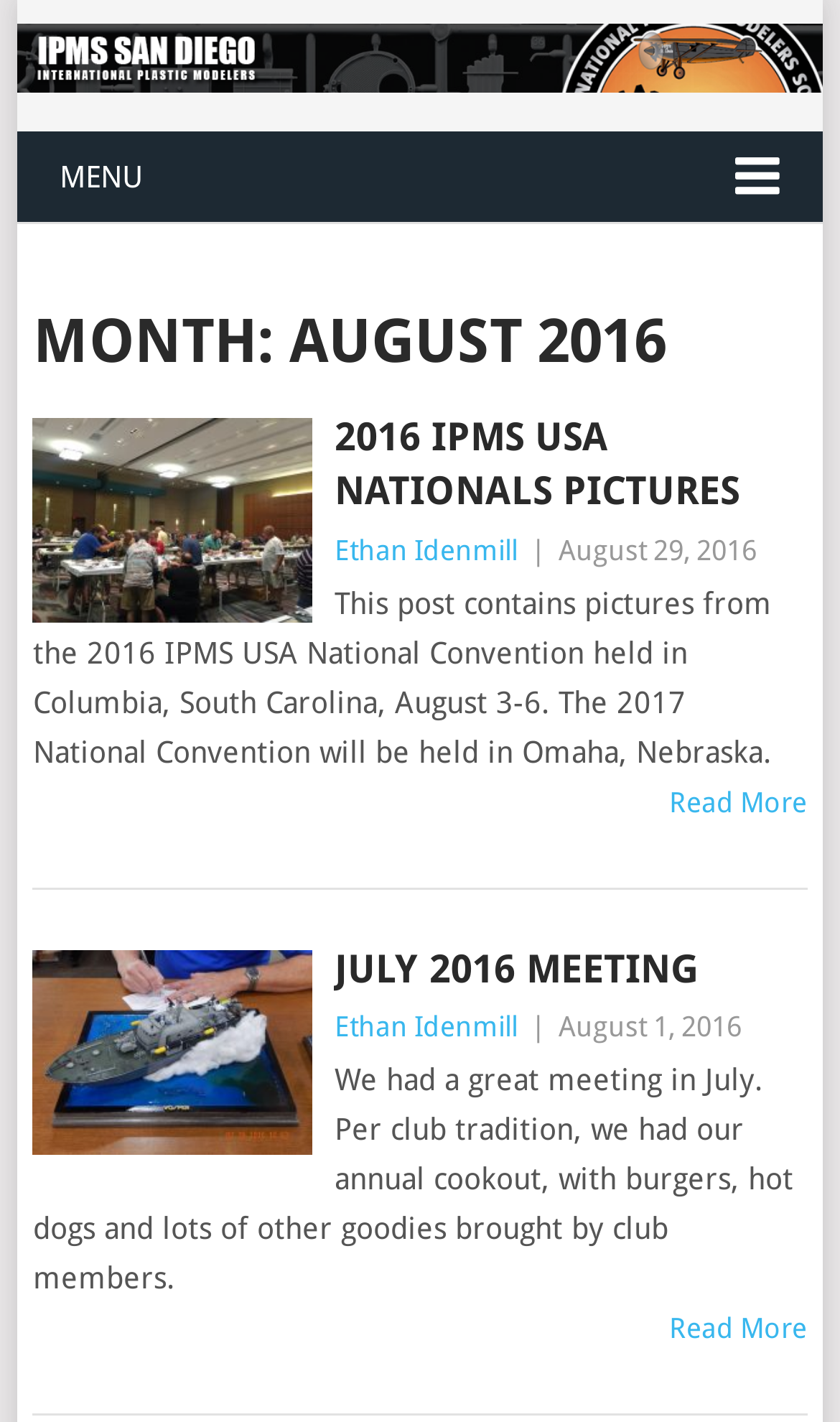What is the title of the first article?
From the image, respond using a single word or phrase.

2016 IPMS USA Nationals Pictures